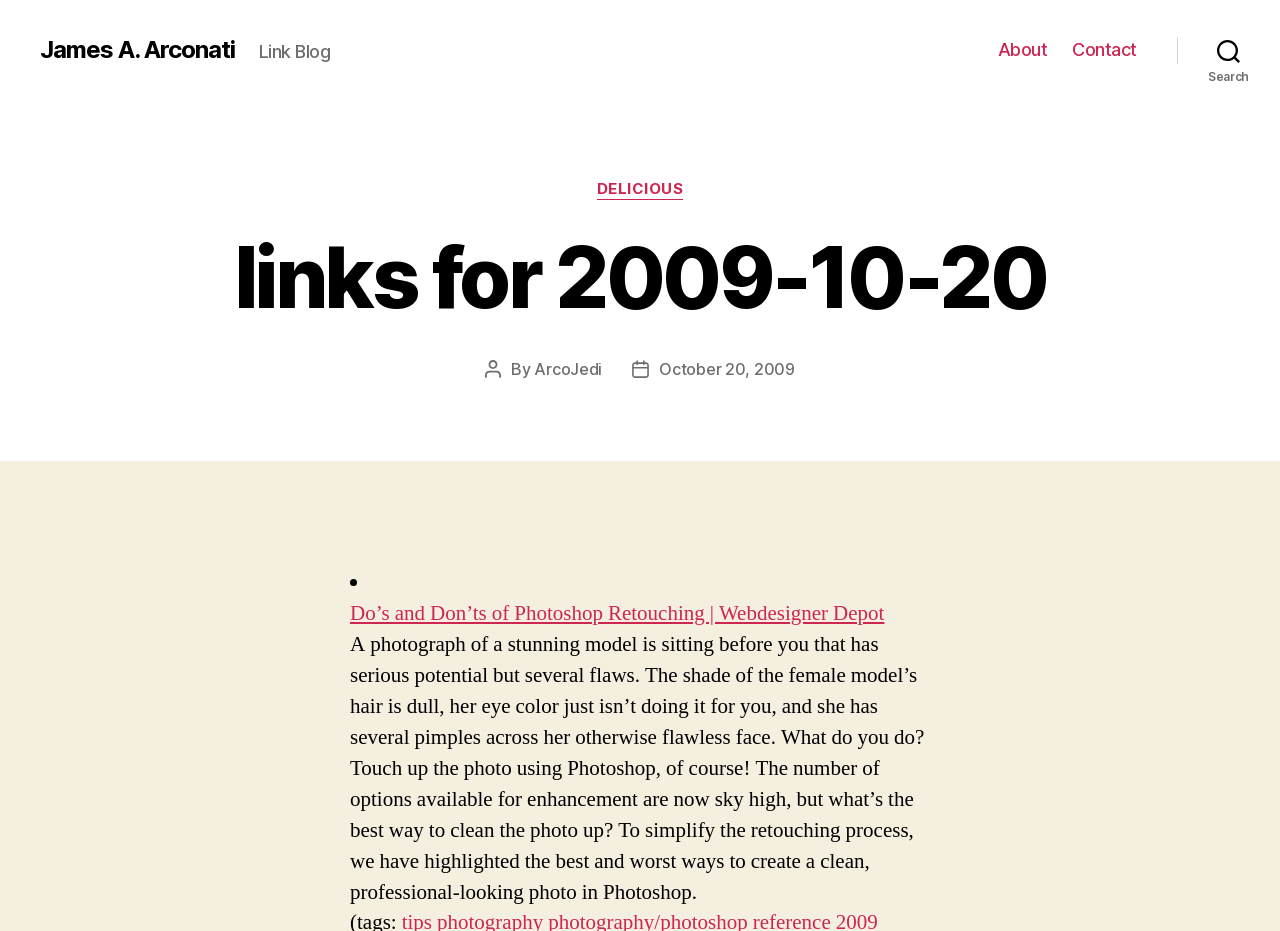Describe all the visual and textual components of the webpage comprehensively.

The webpage appears to be a blog post titled "links for 2009-10-20" by James A. Arconati. At the top left, there is a link to the author's name, followed by a static text "Link Blog". On the top right, there is a horizontal navigation menu with two links: "About" and "Contact". Next to the navigation menu, there is a search button.

Below the navigation menu, there is a header section with a title "links for 2009-10-20" and a subtitle "Post author: ArcoJedi" along with the post date "October 20, 2009". 

The main content of the webpage is a list of links, with the first item being a link to an article titled "Do’s and Don’ts of Photoshop Retouching | Webdesigner Depot". The article's summary is provided below the link, describing how to retouch a photo using Photoshop. The article summary is a long paragraph that takes up most of the webpage's content area.